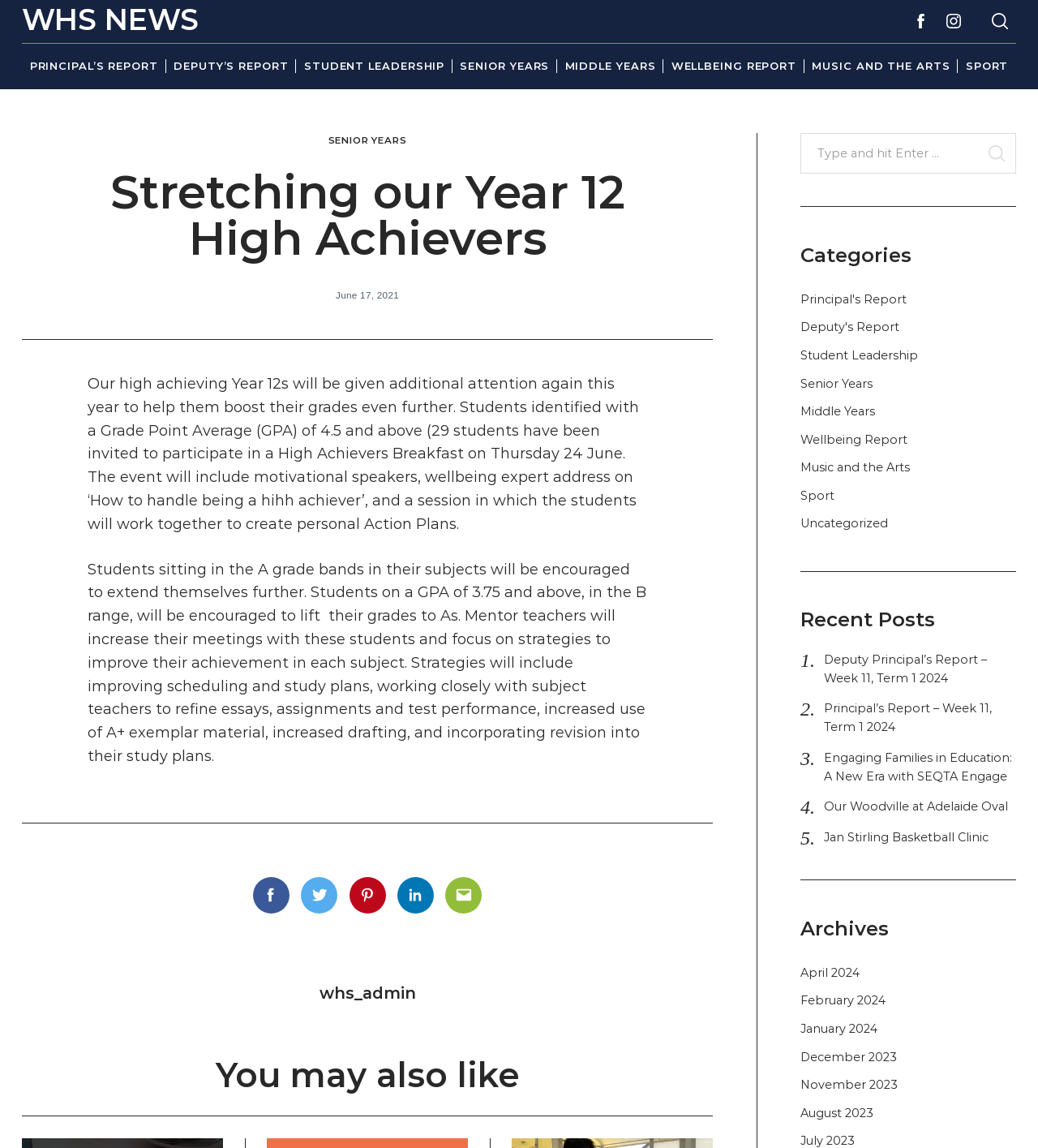Identify the bounding box coordinates for the UI element described by the following text: "February 2024". Provide the coordinates as four float numbers between 0 and 1, in the format [left, top, right, bottom].

[0.771, 0.864, 0.979, 0.88]